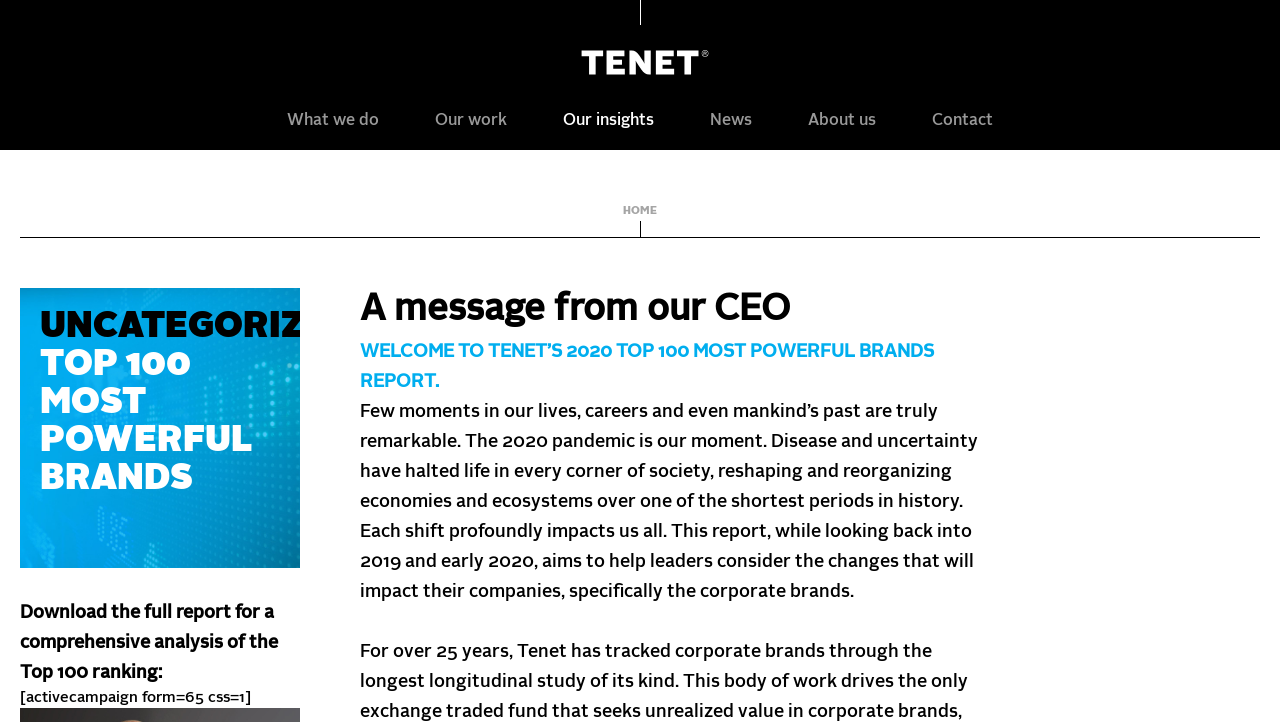Please find and report the primary heading text from the webpage.

A message from our CEO